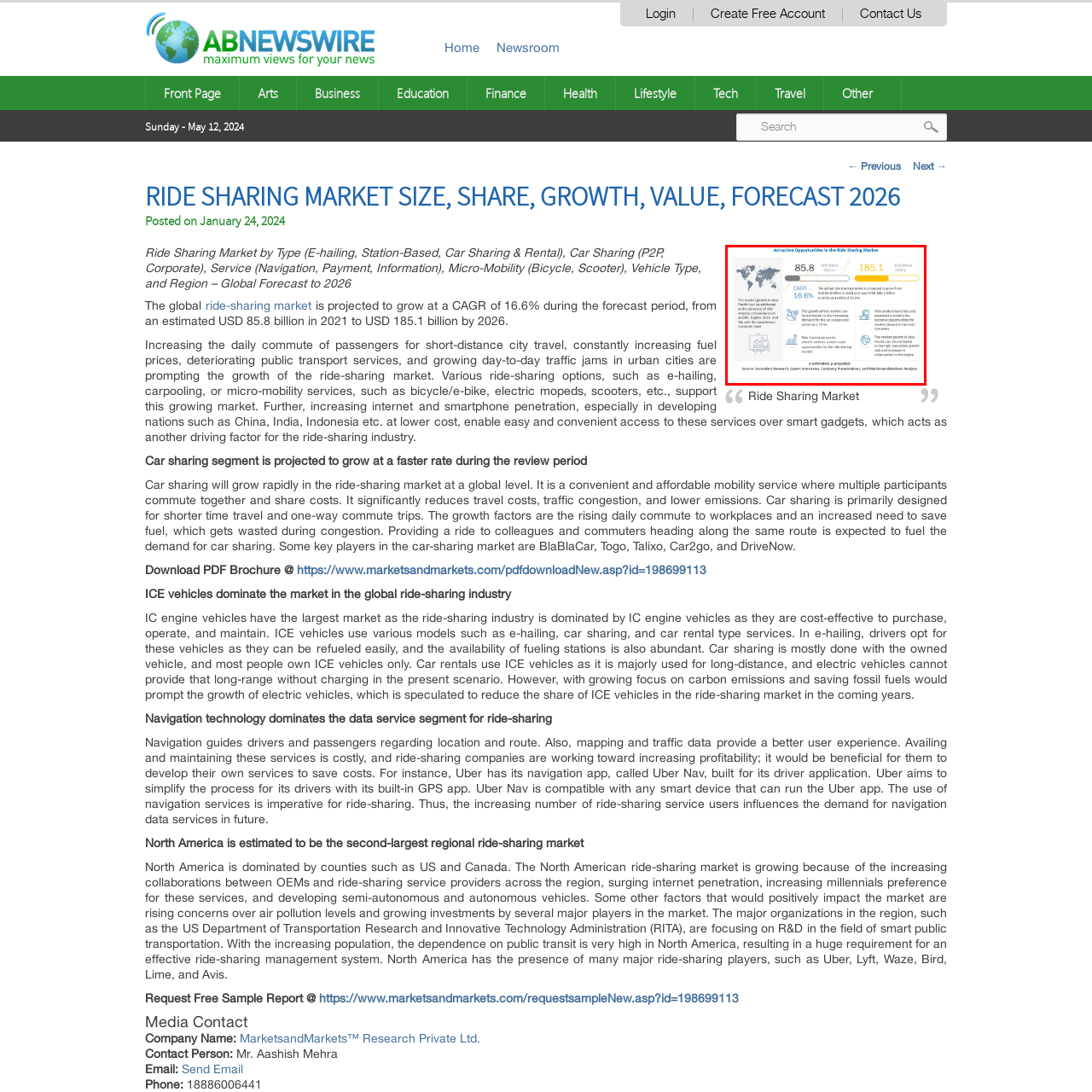Offer a comprehensive narrative for the image inside the red bounding box.

The image presents an informative graphic highlighting the attractive opportunities in the ride-sharing market. It illustrates key statistics and projections related to market growth, showcasing the following essential details:

1. **Current Market Size**: The ride-sharing market is projected to reach **USD 85.8 billion** in 2021.
2. **Future Projections**: By **2026**, the market is anticipated to grow to **USD 185.1 billion**, emphasizing significant potential.
3. **CAGR**: The graphic notes a **compound annual growth rate (CAGR) of 16.6%**, indicating strong and accelerating growth prospects in the sector.
4. **Regional Insights**: It suggests a notable expansion of ride-sharing opportunities, particularly in **Asia**, highlighting the increasing demand for efficient urban mobility solutions.
5. **Visual Data Representation**: Accompanying icons and illustrations reinforce the textual information, creating an engaging overview of the ride-sharing landscape.

This detailed breakdown not only reflects the robust growth trajectory of the ride-sharing market but also encourages stakeholders to explore these lucrative opportunities.